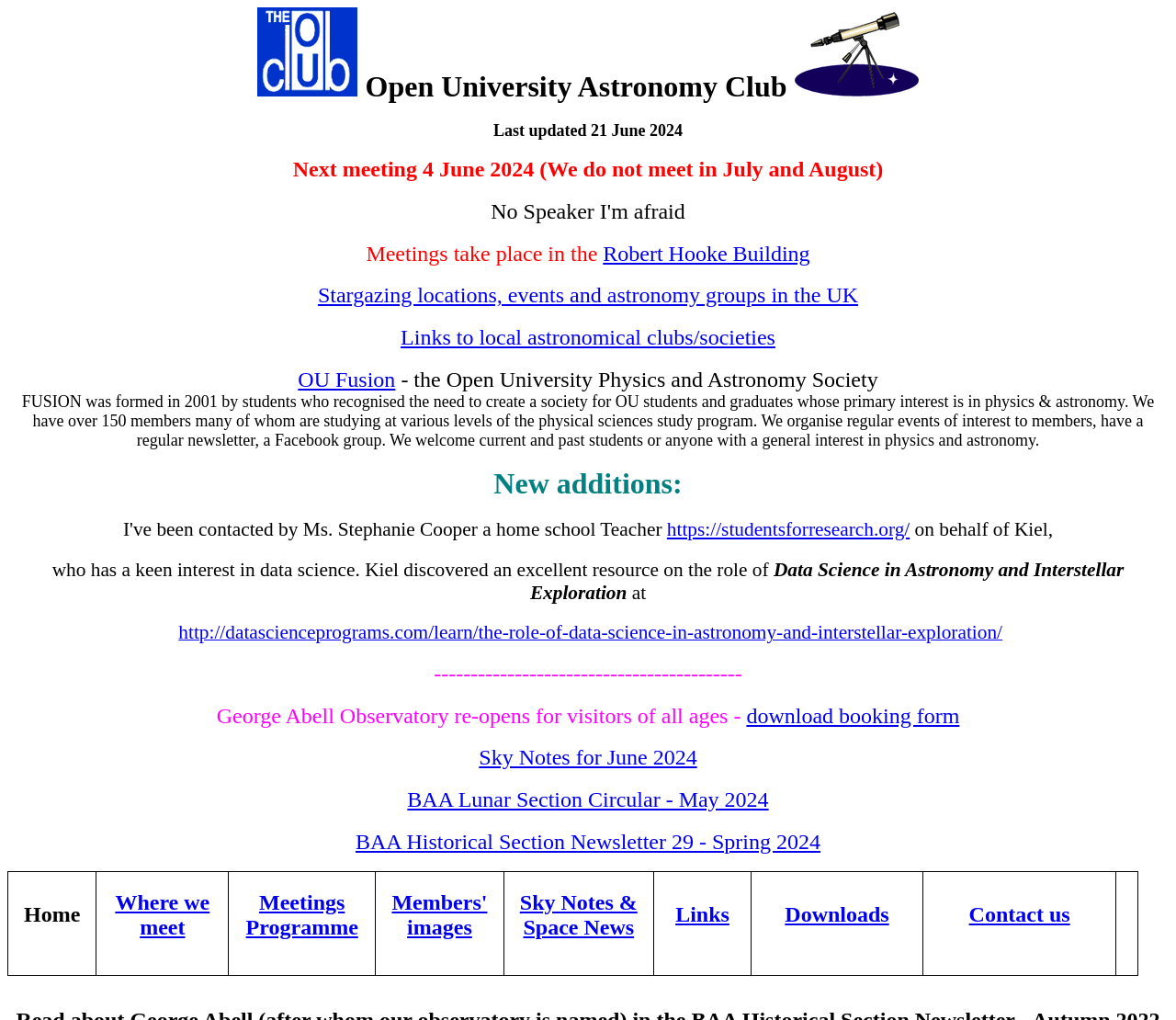Using the information in the image, give a comprehensive answer to the question: 
What is the name of the society mentioned on the webpage?

I found the answer by reading the text 'OU Fusion - the Open University Physics and Astronomy Society' which mentions the name of the society.